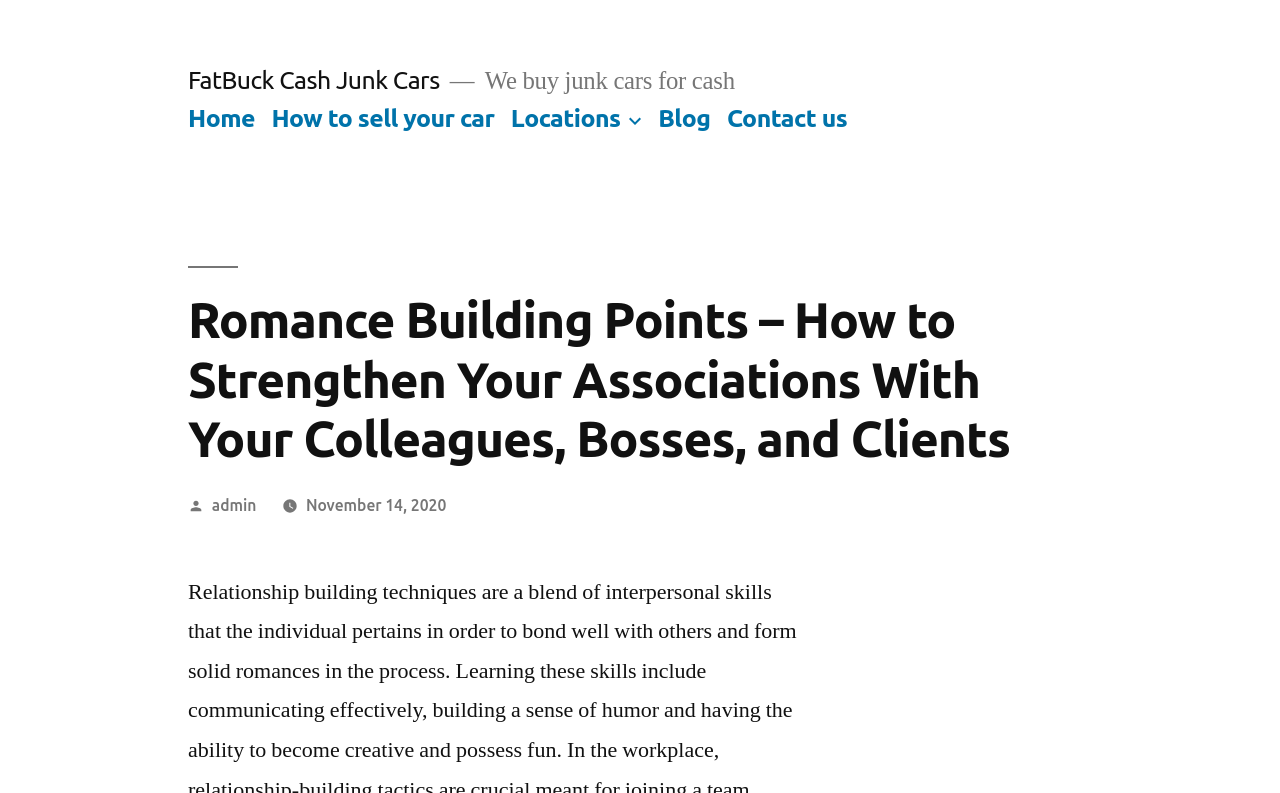Bounding box coordinates should be in the format (top-left x, top-left y, bottom-right x, bottom-right y) and all values should be floating point numbers between 0 and 1. Determine the bounding box coordinate for the UI element described as: FatBuck Cash Junk Cars

[0.147, 0.083, 0.344, 0.119]